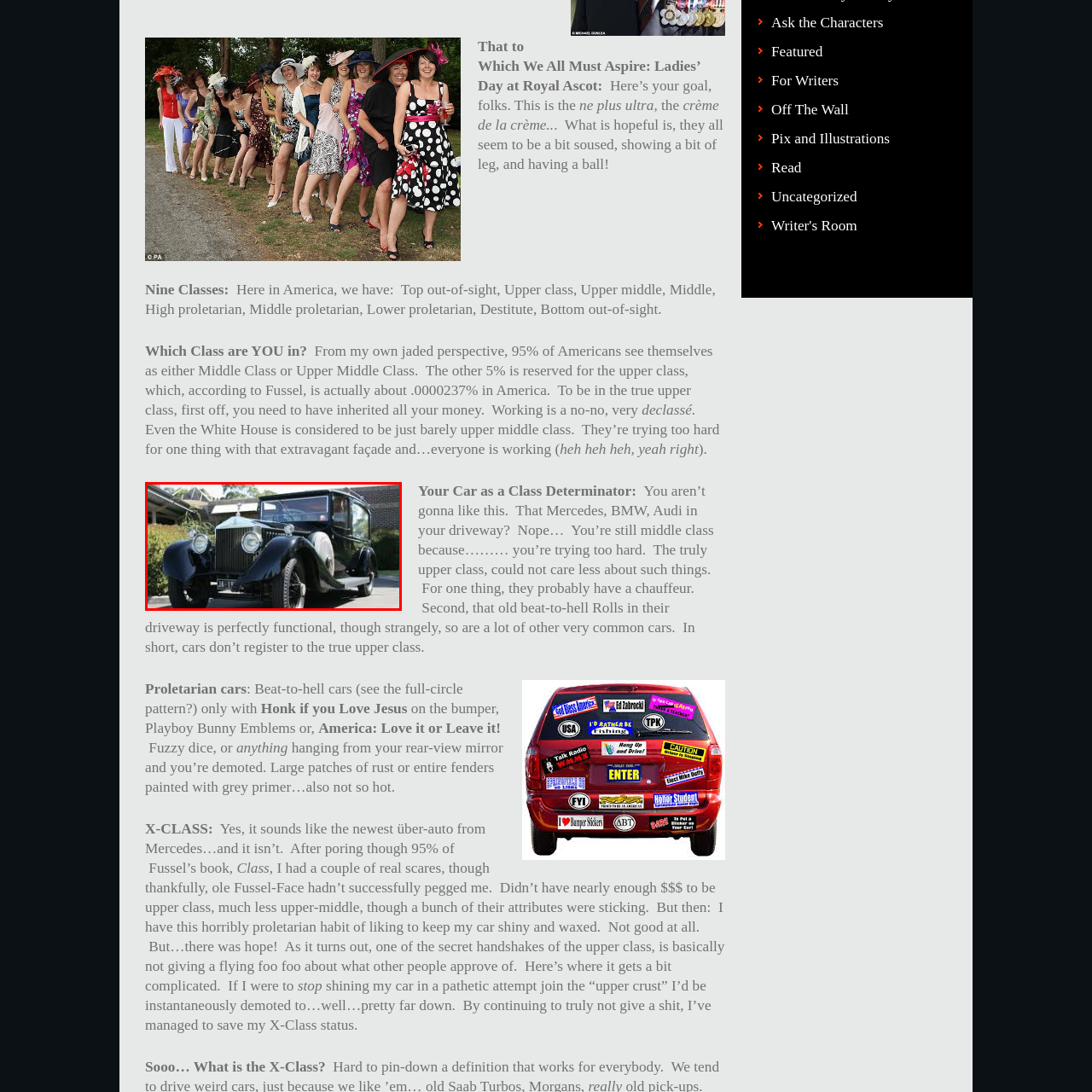Look at the image marked by the red box and respond with a single word or phrase: What is the material of the accents on the car?

Chrome